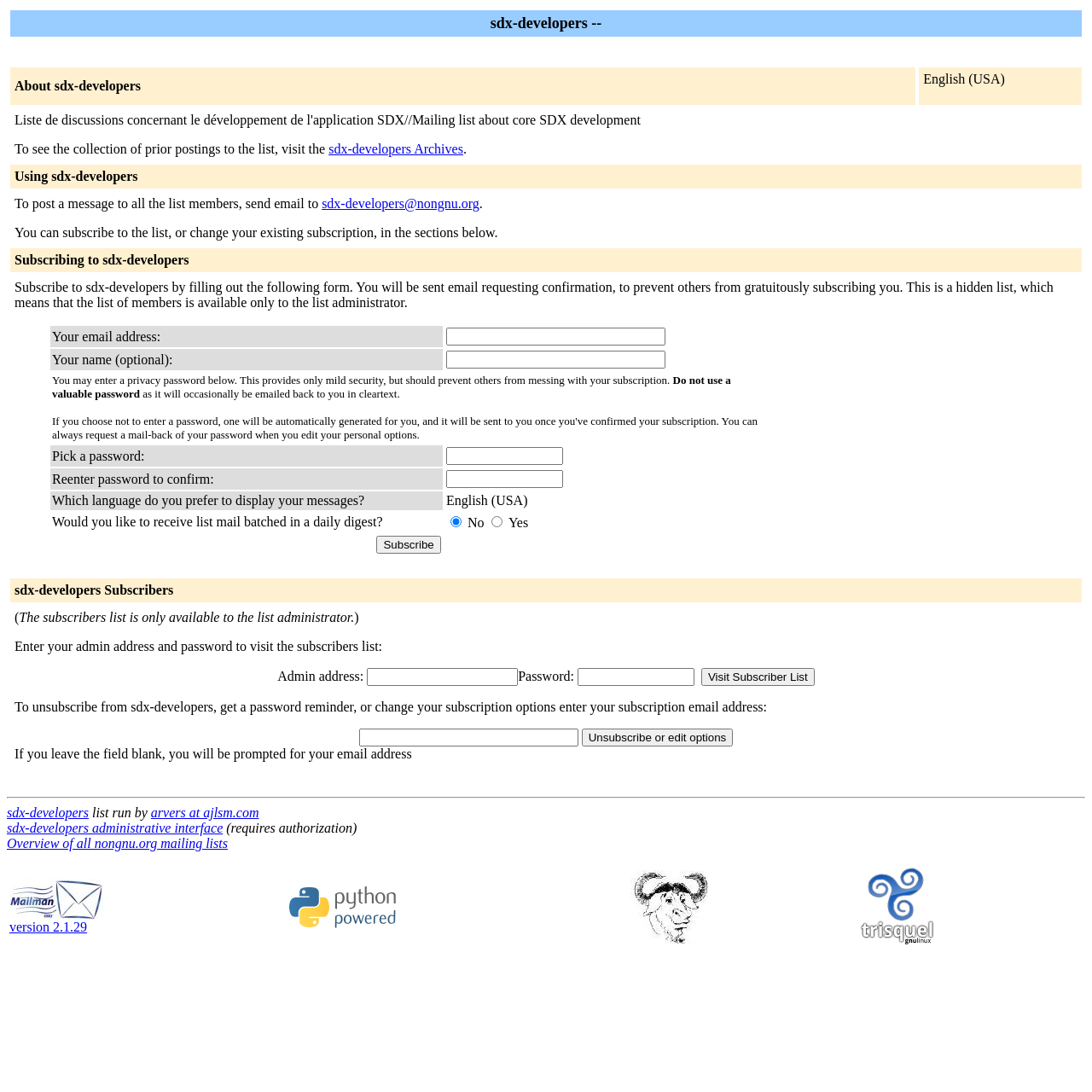Provide the bounding box coordinates in the format (top-left x, top-left y, bottom-right x, bottom-right y). All values are floating point numbers between 0 and 1. Determine the bounding box coordinate of the UI element described as: About the Author

None